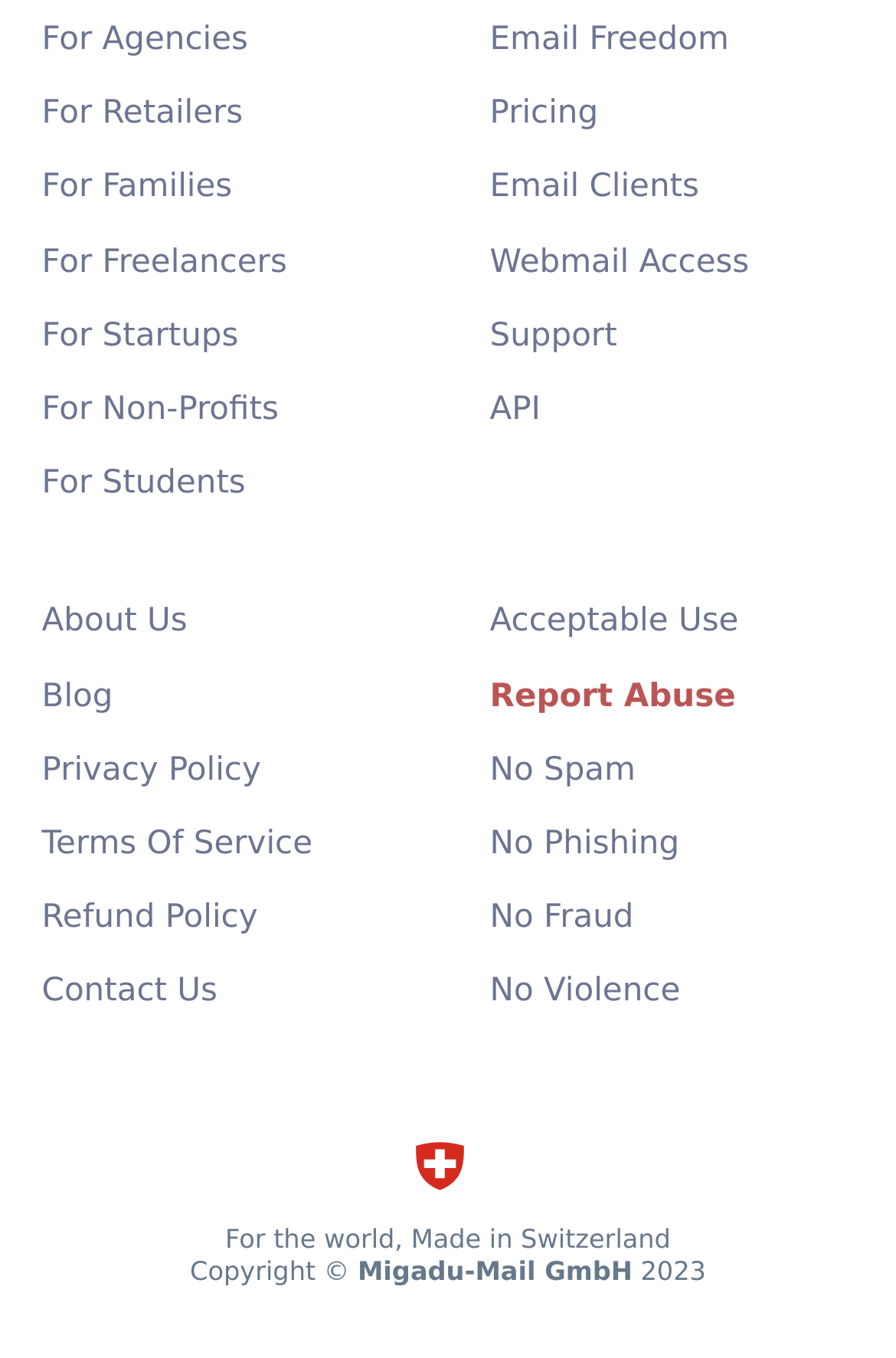Please identify the bounding box coordinates of the clickable region that I should interact with to perform the following instruction: "explore John Grisham's page". The coordinates should be expressed as four float numbers between 0 and 1, i.e., [left, top, right, bottom].

None